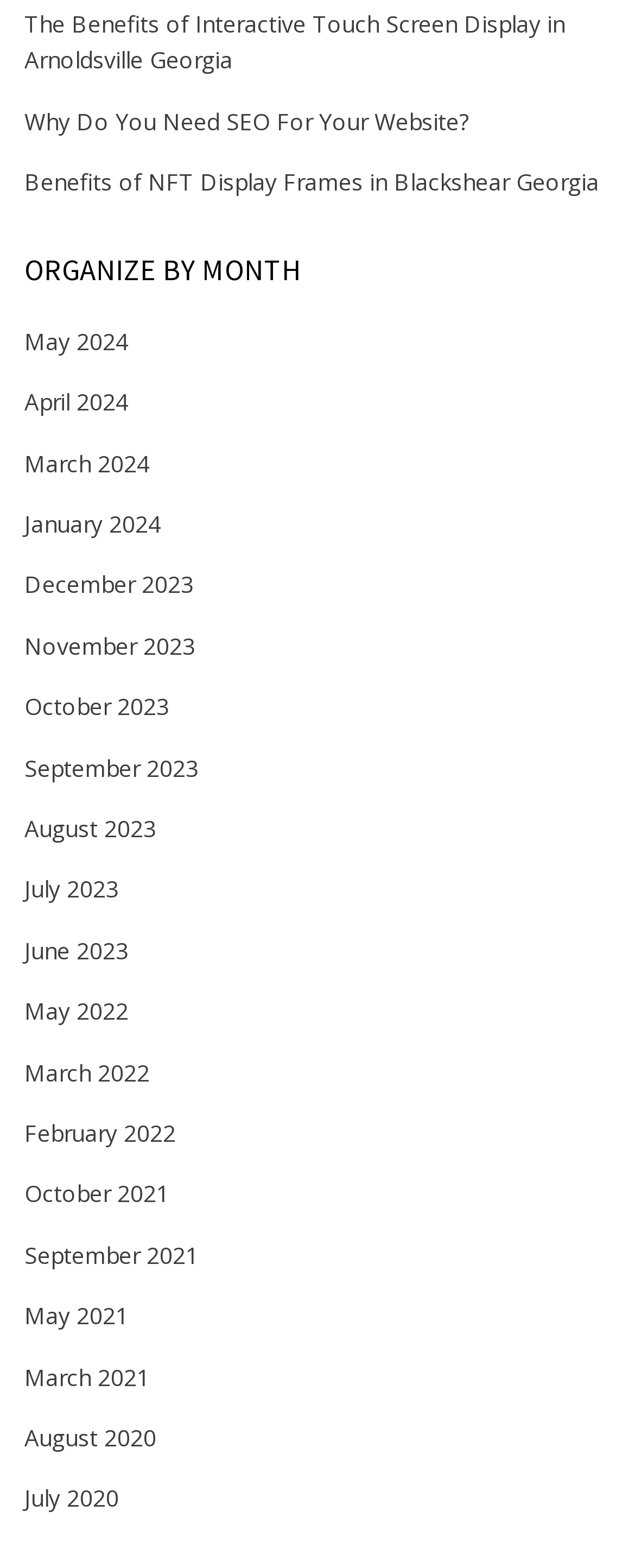What is the most recent month listed on the webpage?
Can you offer a detailed and complete answer to this question?

I looked at the list of links on the webpage and found the most recent month listed, which is May 2024. This is determined by comparing the year and month of each link, with later months and years appearing last in the list.